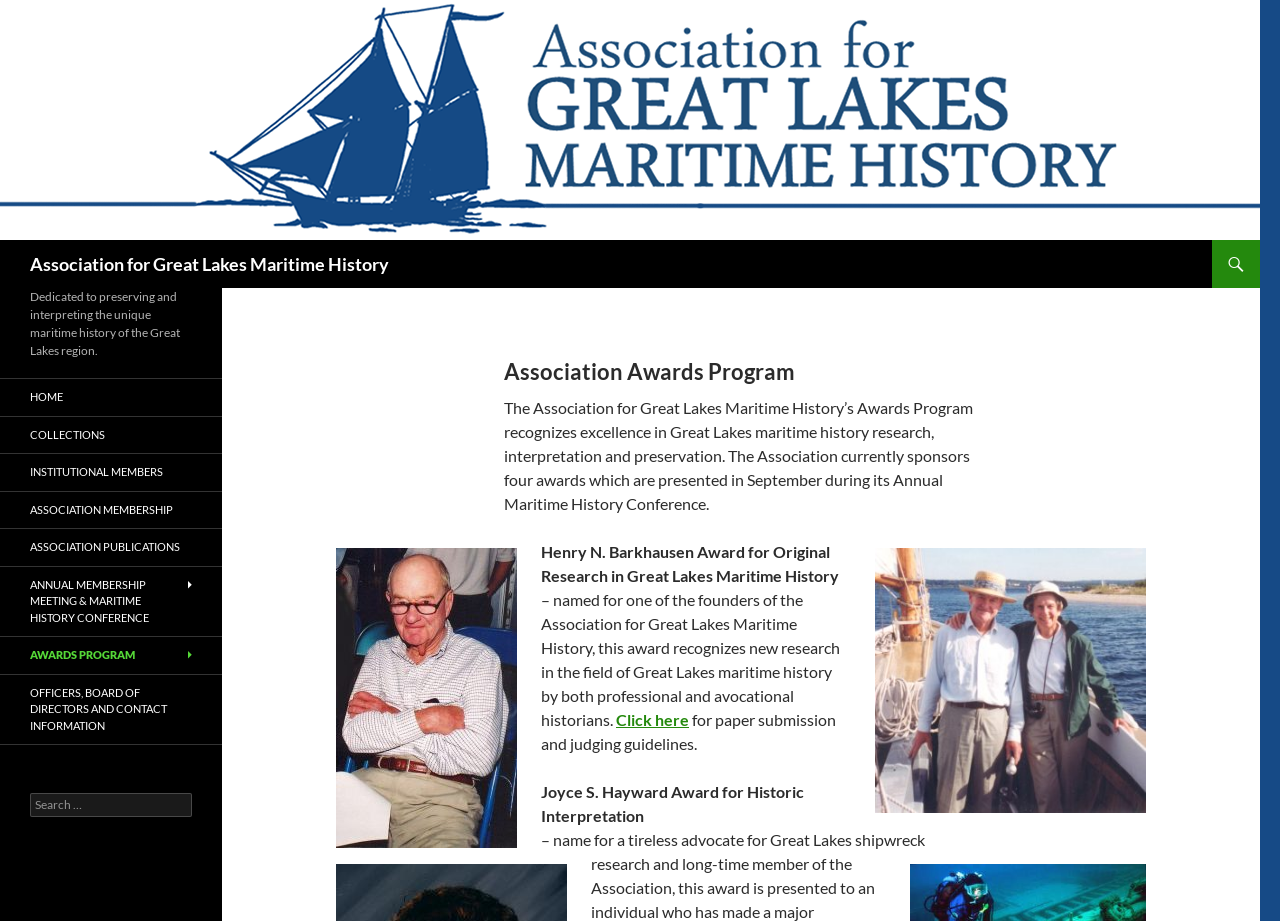Refer to the image and provide an in-depth answer to the question:
What is the name of the association?

I found the answer by looking at the top-left corner of the webpage, where the logo and the name of the association are displayed. The name is also mentioned in the meta description and in several links and headings throughout the webpage.